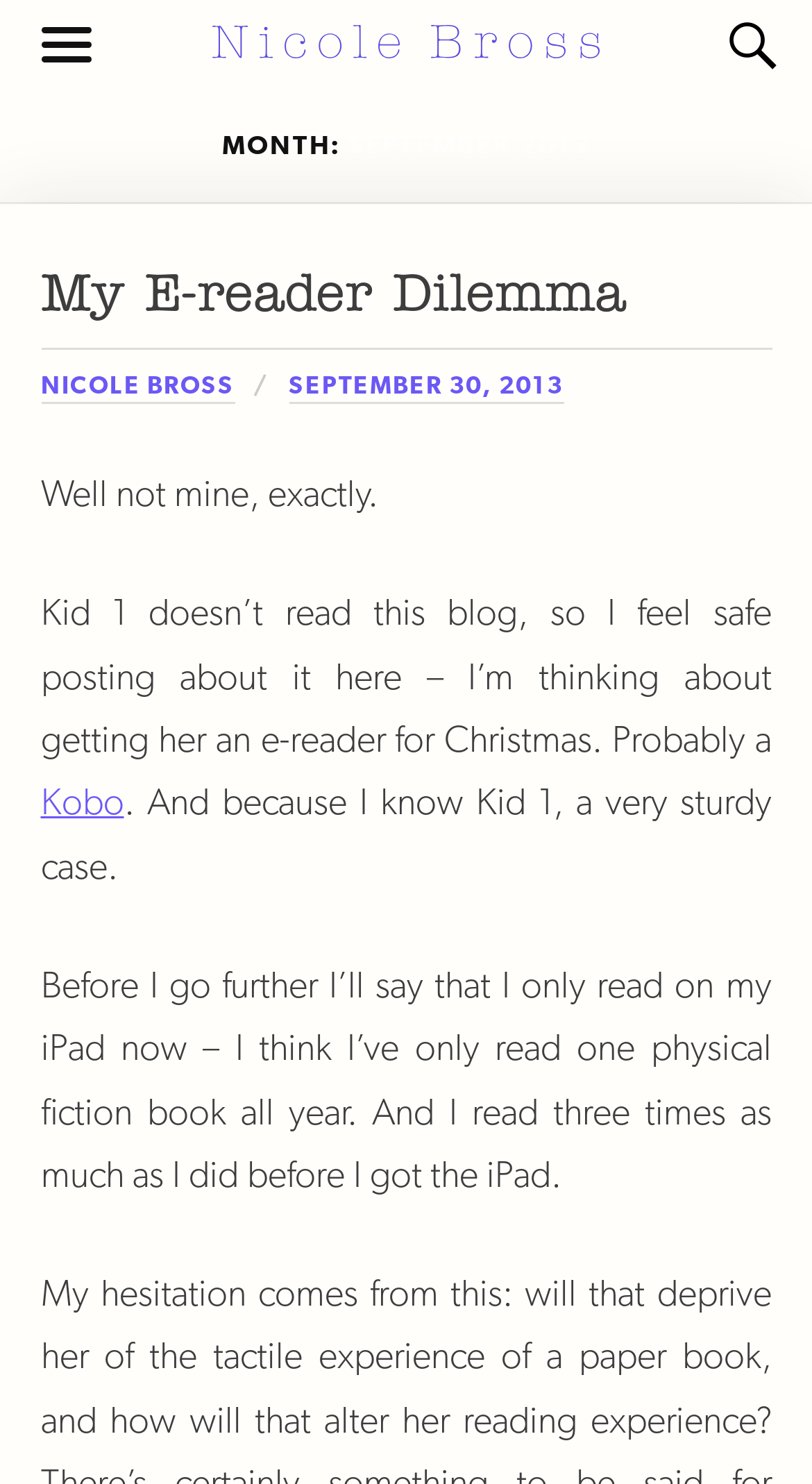Using the information from the screenshot, answer the following question thoroughly:
What brand of e-reader is mentioned in the text?

The link 'Kobo' in the text mentions a brand of e-reader that the author is considering.